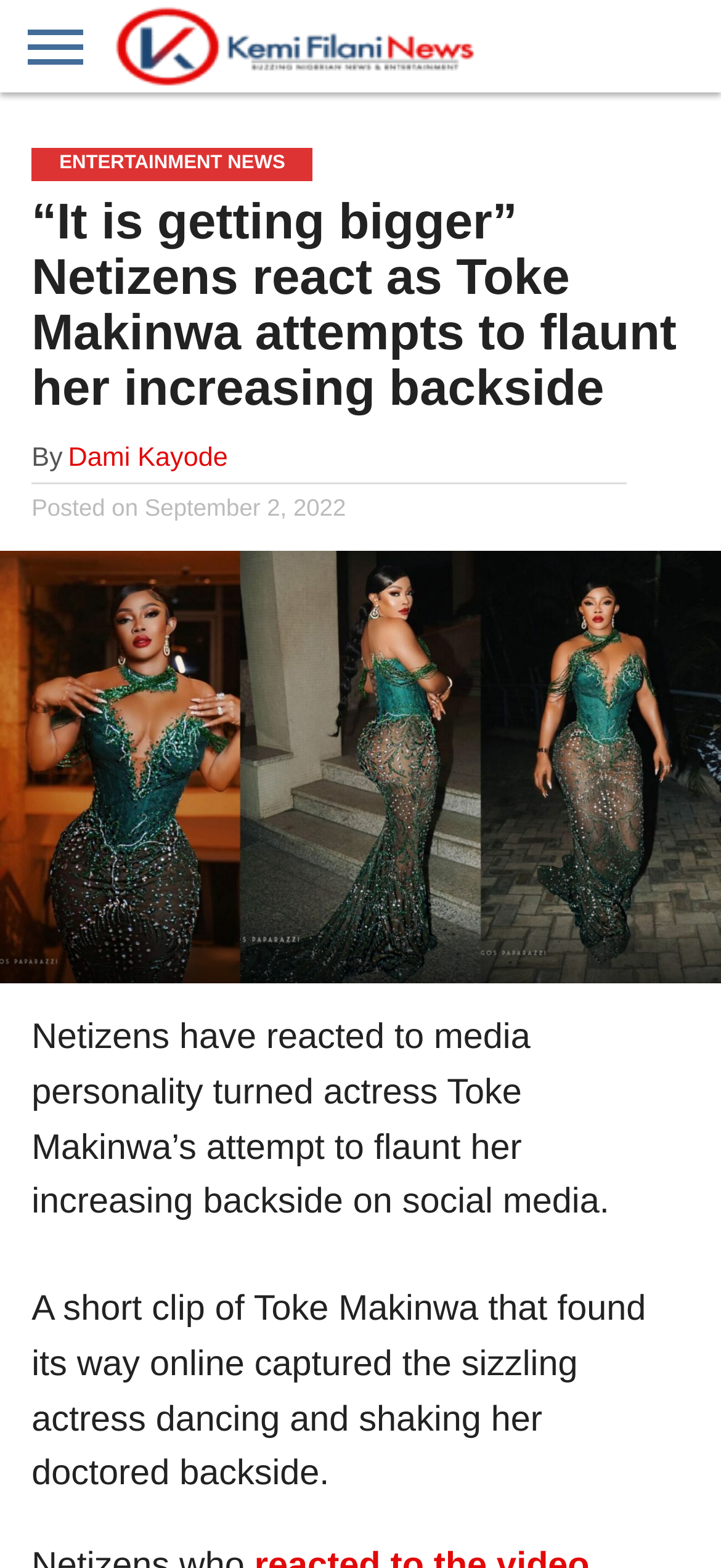Please determine and provide the text content of the webpage's heading.

“It is getting bigger” Netizens react as Toke Makinwa attempts to flaunt her increasing backside